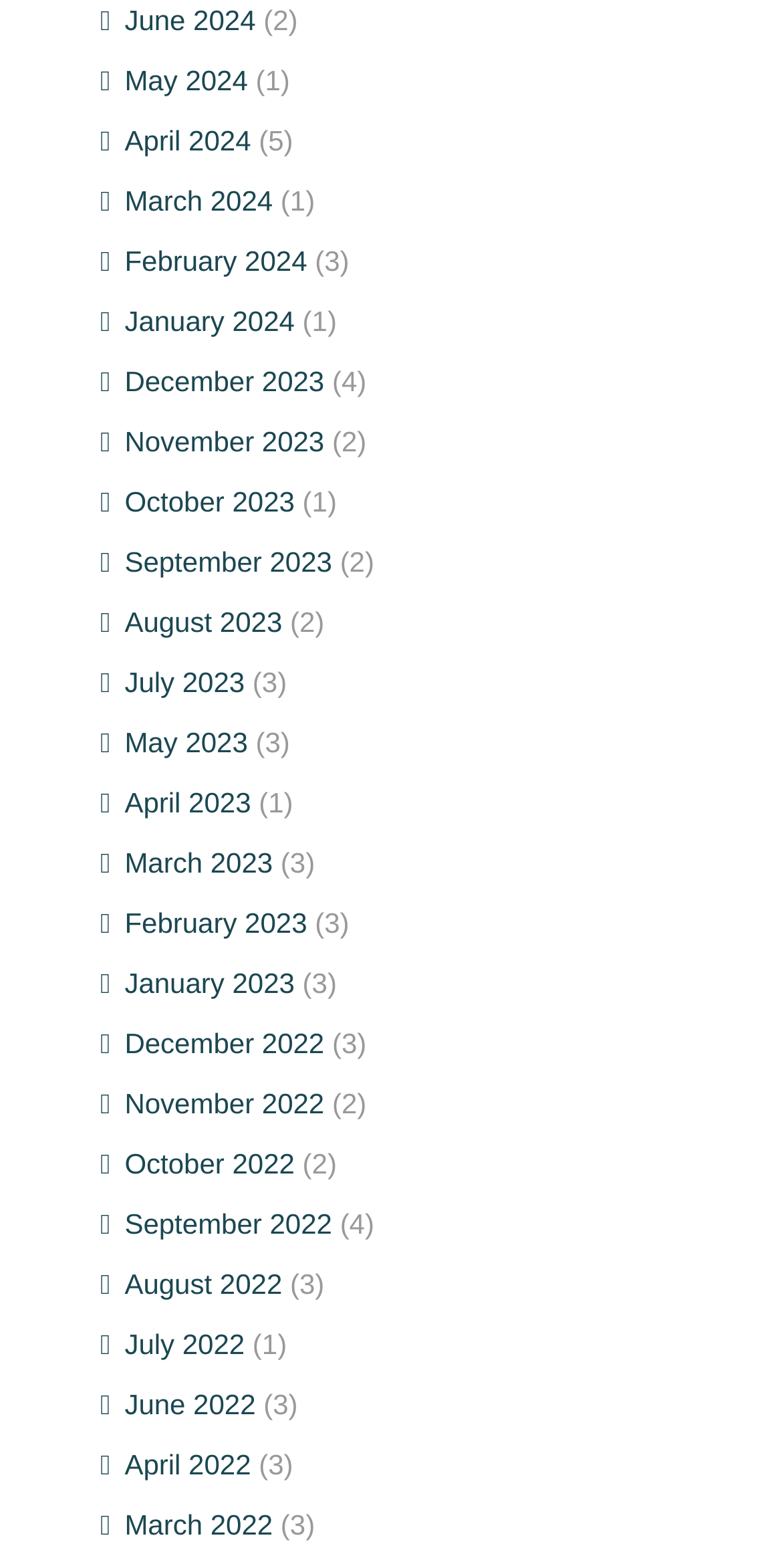What is the month with the most links?
Your answer should be a single word or phrase derived from the screenshot.

December